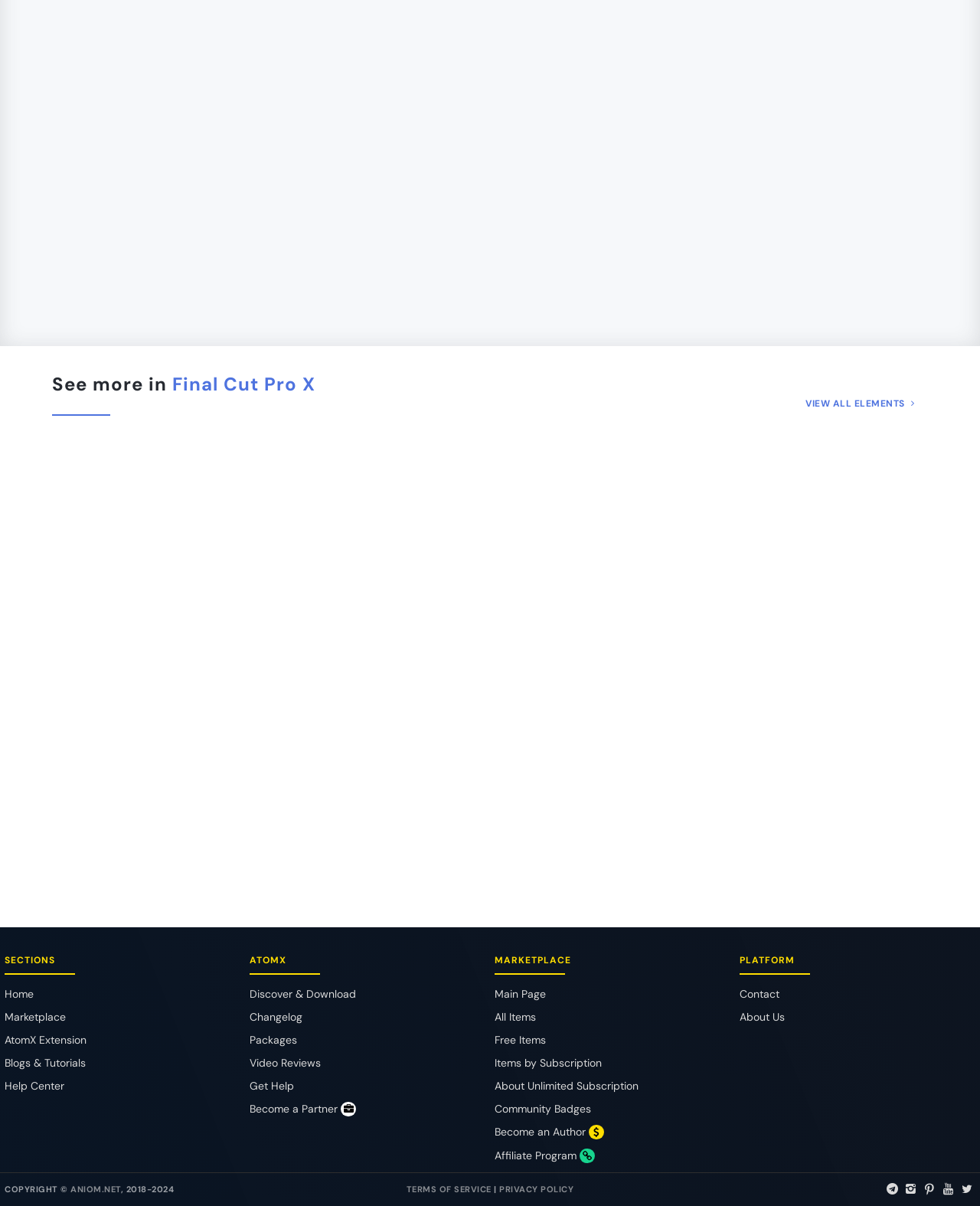Identify the bounding box coordinates of the area you need to click to perform the following instruction: "Watch the video Animated Social Posts".

[0.375, 0.09, 0.625, 0.204]